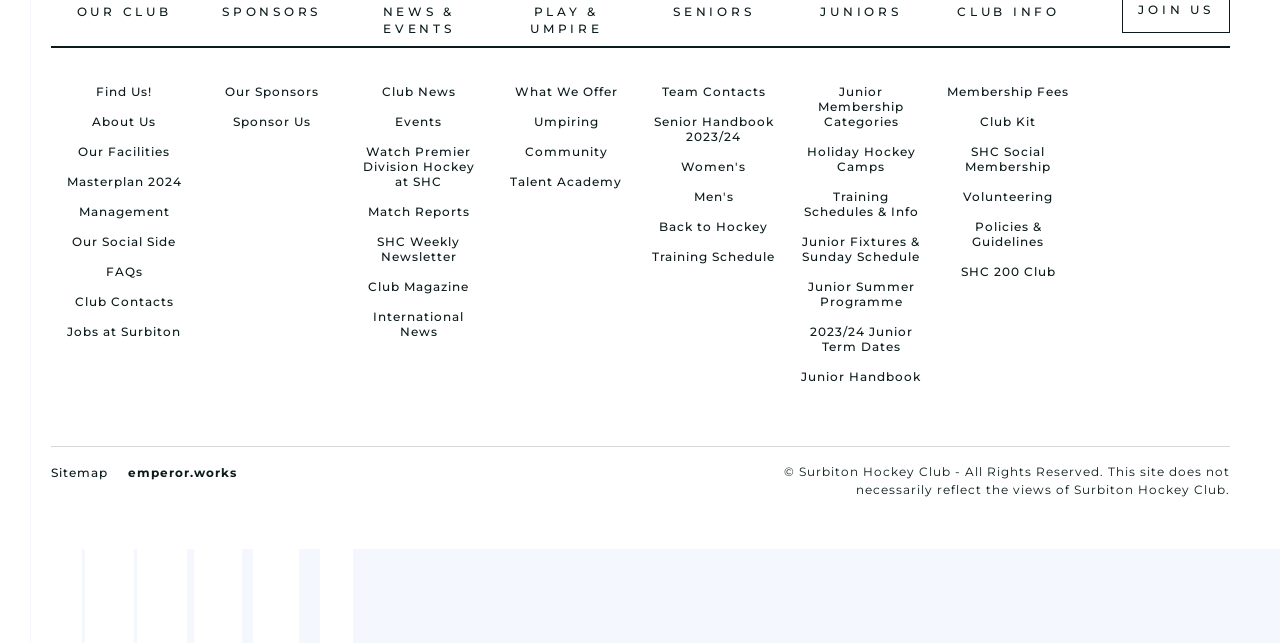What is the 'Masterplan 2024' about?
Refer to the image and respond with a one-word or short-phrase answer.

Not specified